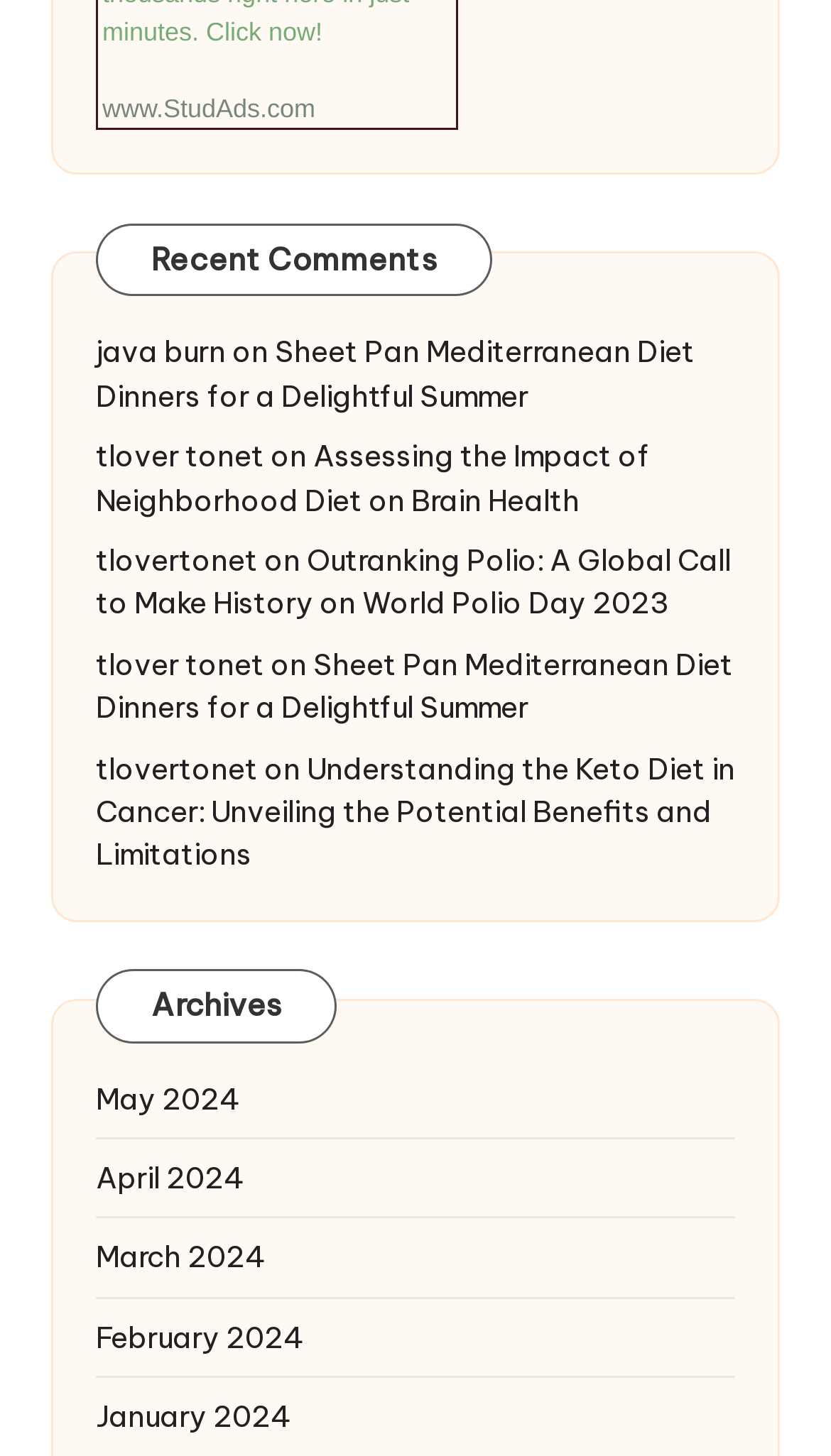What is the latest month listed in the Archives section?
Give a detailed explanation using the information visible in the image.

I looked at the 'link' elements below the 'heading' element [285] with the text 'Archives' and found that the first one is [618] with the text 'May 2024', which is likely the latest month listed.